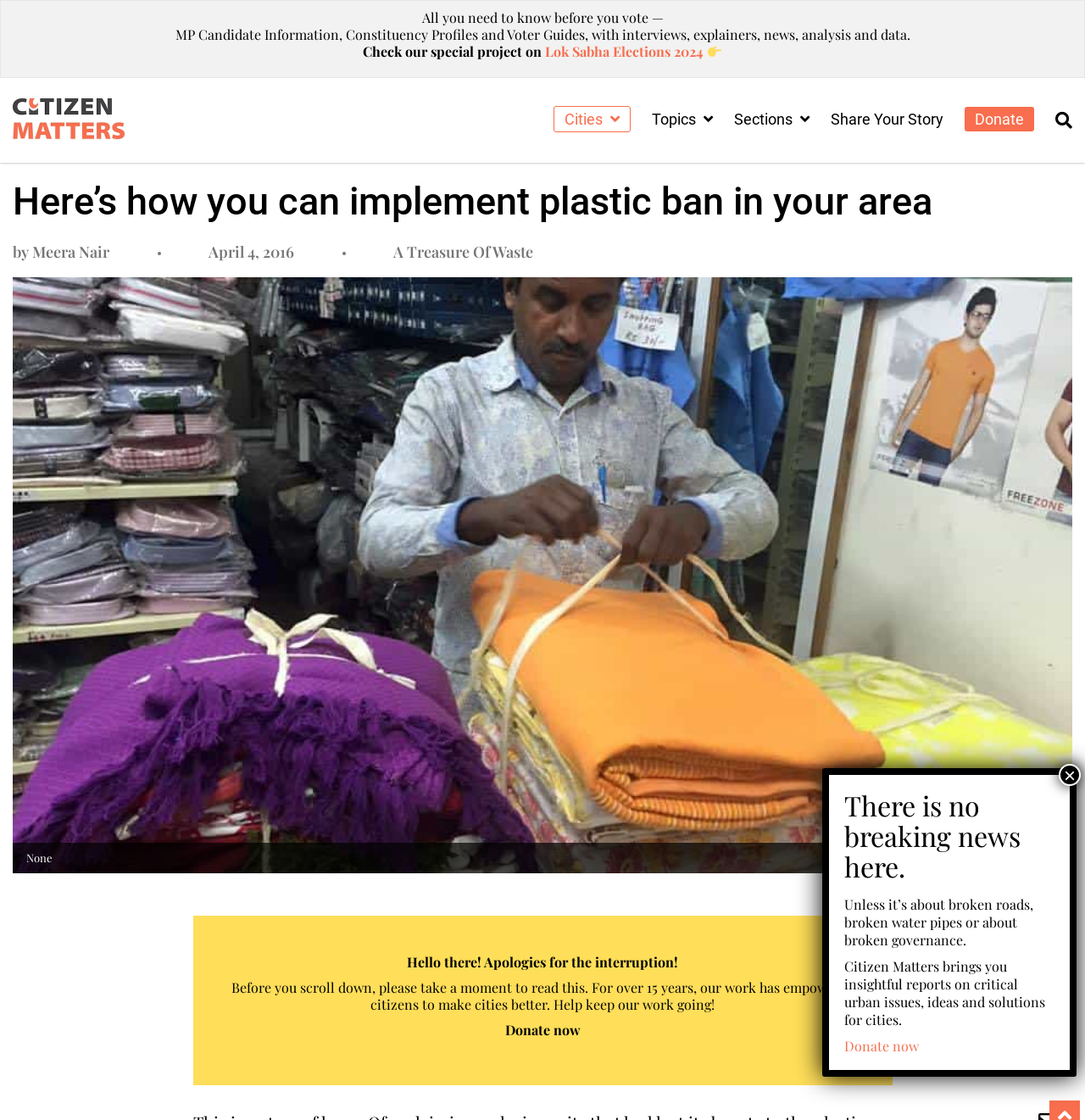Identify the bounding box coordinates for the element that needs to be clicked to fulfill this instruction: "Search for a product". Provide the coordinates in the format of four float numbers between 0 and 1: [left, top, right, bottom].

None